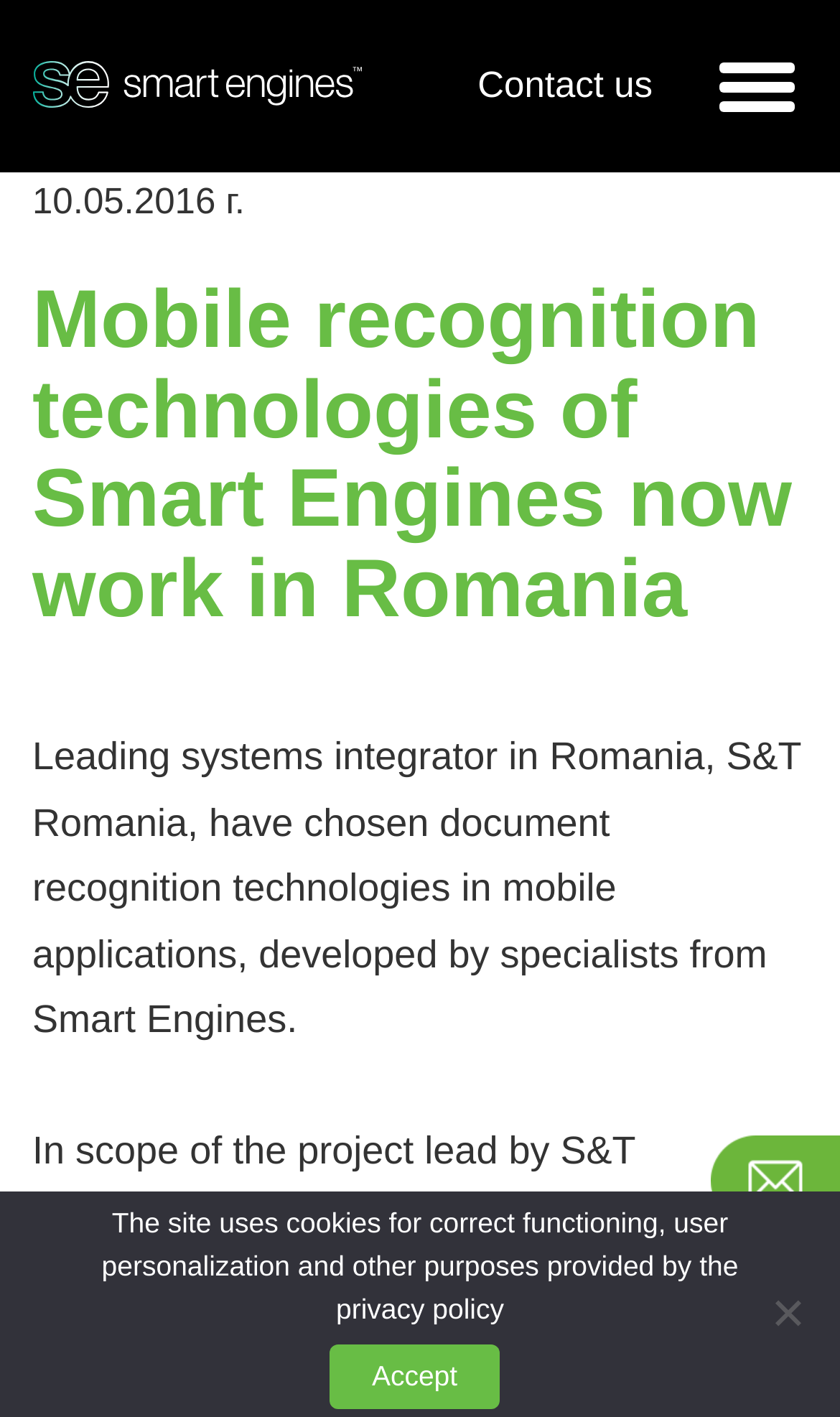Locate the bounding box for the described UI element: "Contact us". Ensure the coordinates are four float numbers between 0 and 1, formatted as [left, top, right, bottom].

[0.543, 0.027, 0.803, 0.122]